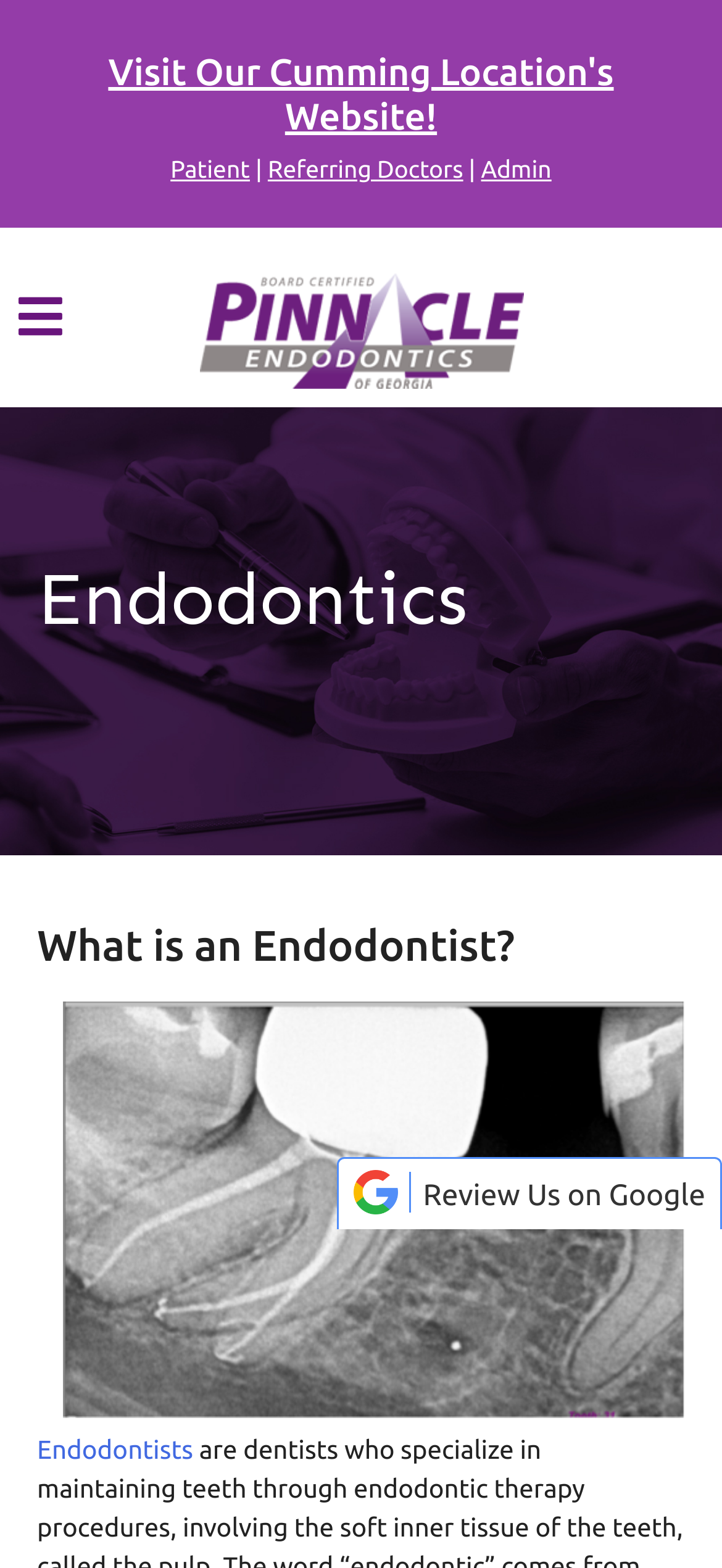Carefully observe the image and respond to the question with a detailed answer:
What is the topic of the figure on the webpage?

The figure is located below the heading 'What is an Endodontist?' and is part of the section about Endodontics, so it is likely related to the topic of Endodontics.